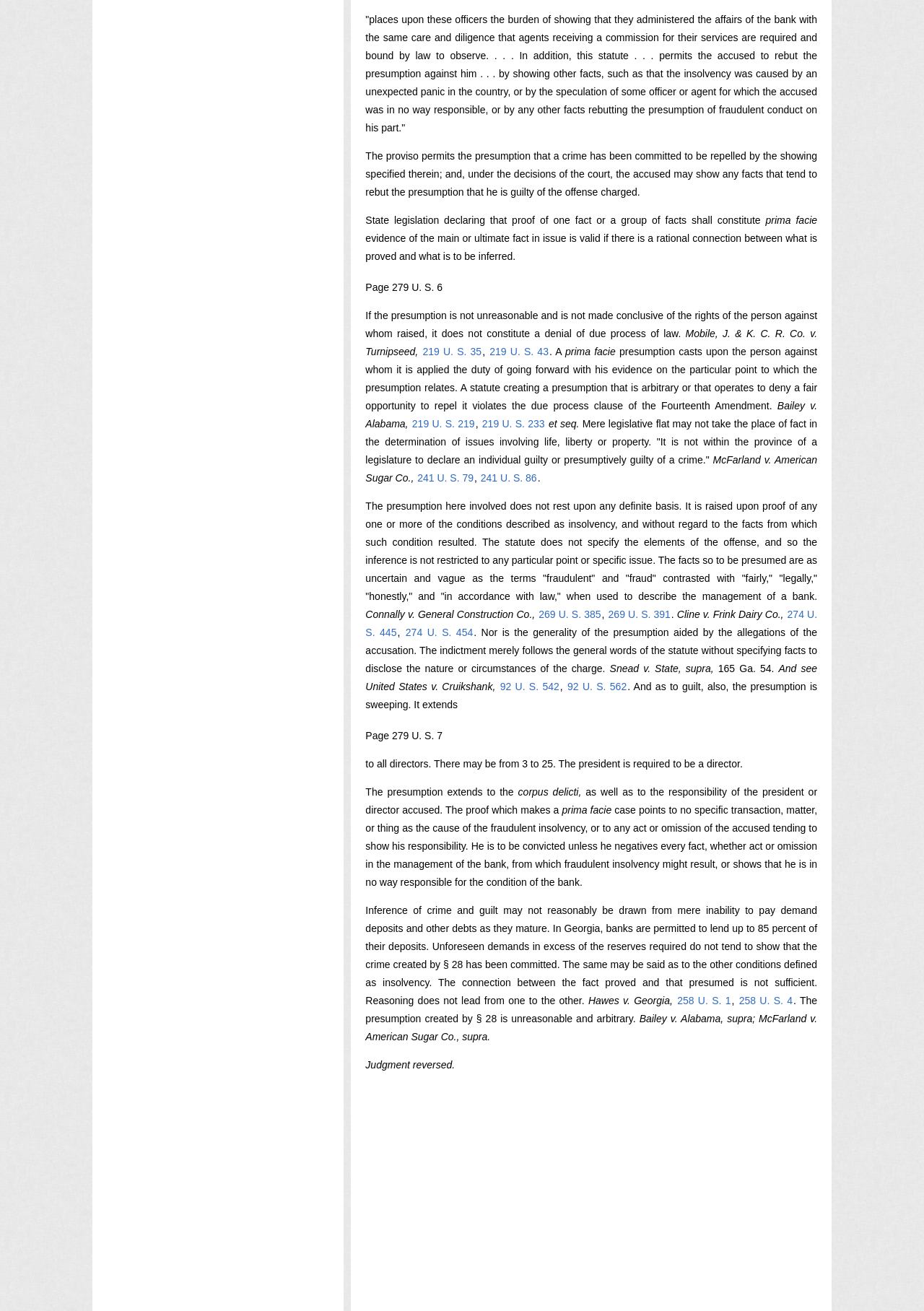Use a single word or phrase to answer this question: 
What is the main issue with the presumption of crime in this case?

It is unreasonable and arbitrary